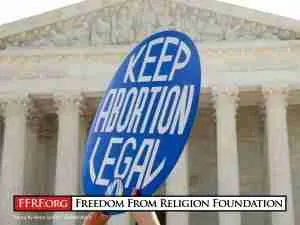Utilize the details in the image to thoroughly answer the following question: What organization is aligned with secular principles in supporting legal abortion?

The branding of the Freedom From Religion Foundation is visible below the image, indicating their alignment with secular principles in the support for legal abortion, as evident from their involvement in the demonstration.